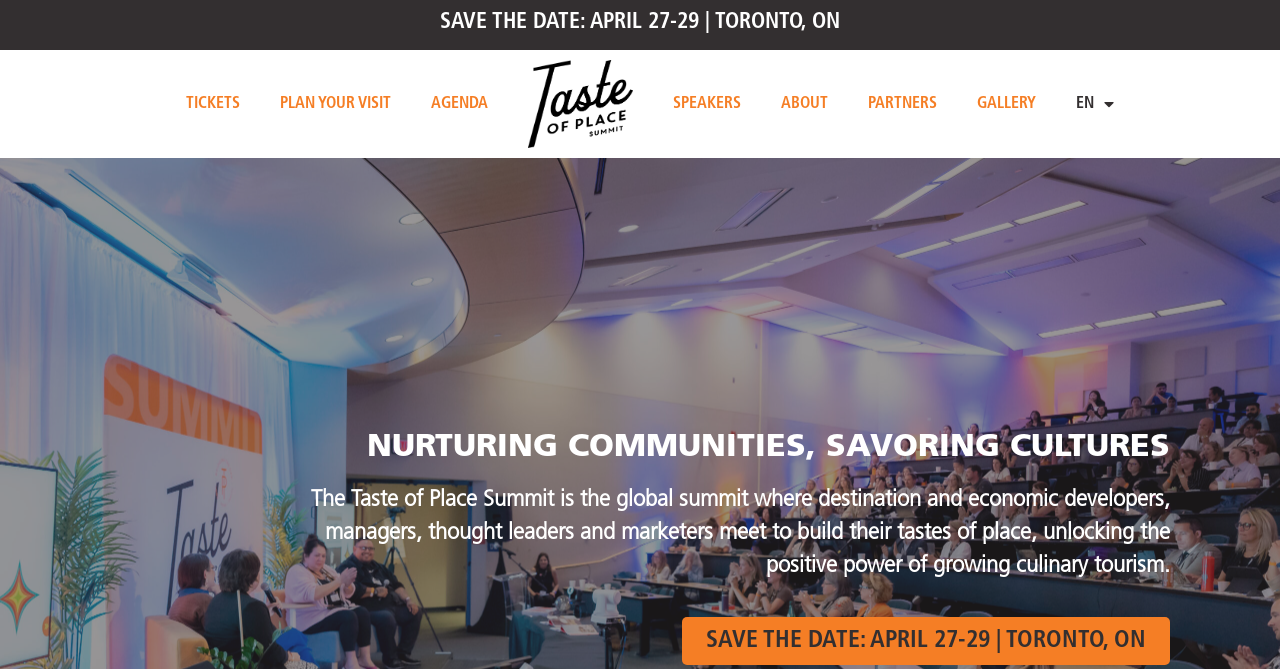Find the bounding box coordinates of the area that needs to be clicked in order to achieve the following instruction: "Learn more about the speakers". The coordinates should be specified as four float numbers between 0 and 1, i.e., [left, top, right, bottom].

[0.51, 0.121, 0.594, 0.19]